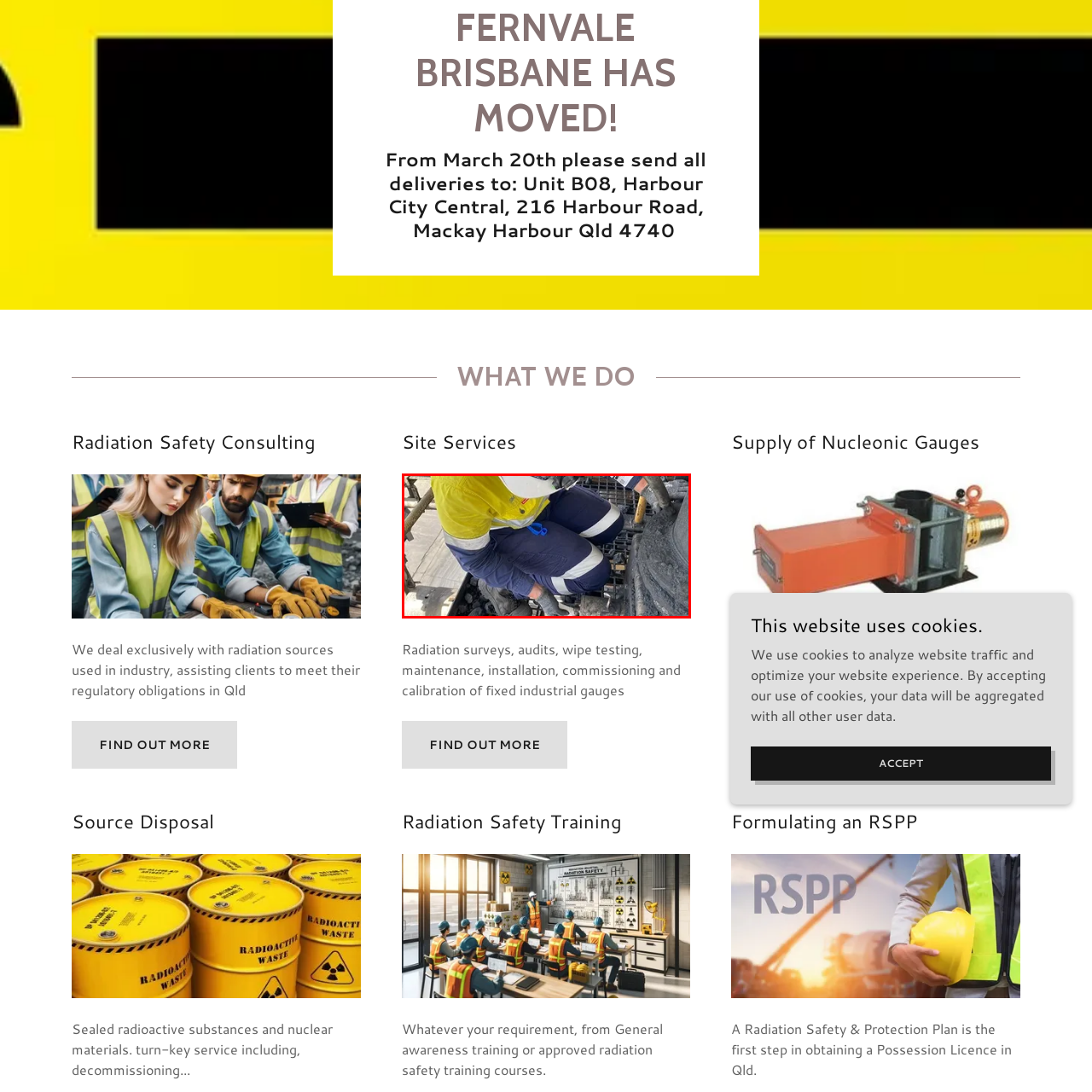What is the purpose of the company?
Examine the image within the red bounding box and provide a comprehensive answer to the question.

The company's dedication to assisting clients in meeting regulatory obligations concerning radiation sources used in various industries is reinforced by the visual, highlighting their commitment to safety and precision in the industrial environment.